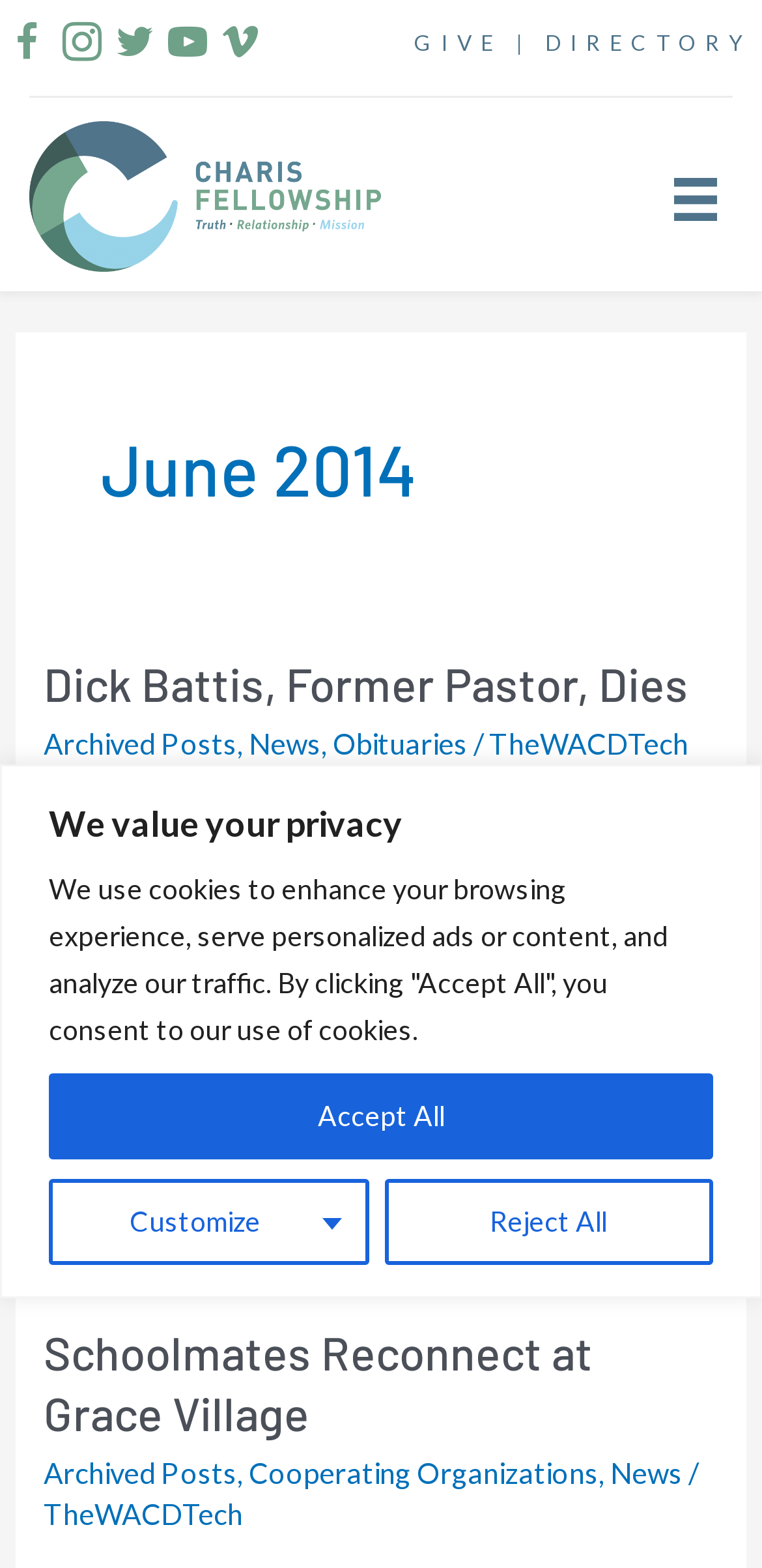Use a single word or phrase to answer the question:
What type of content is featured on this webpage?

Articles and news